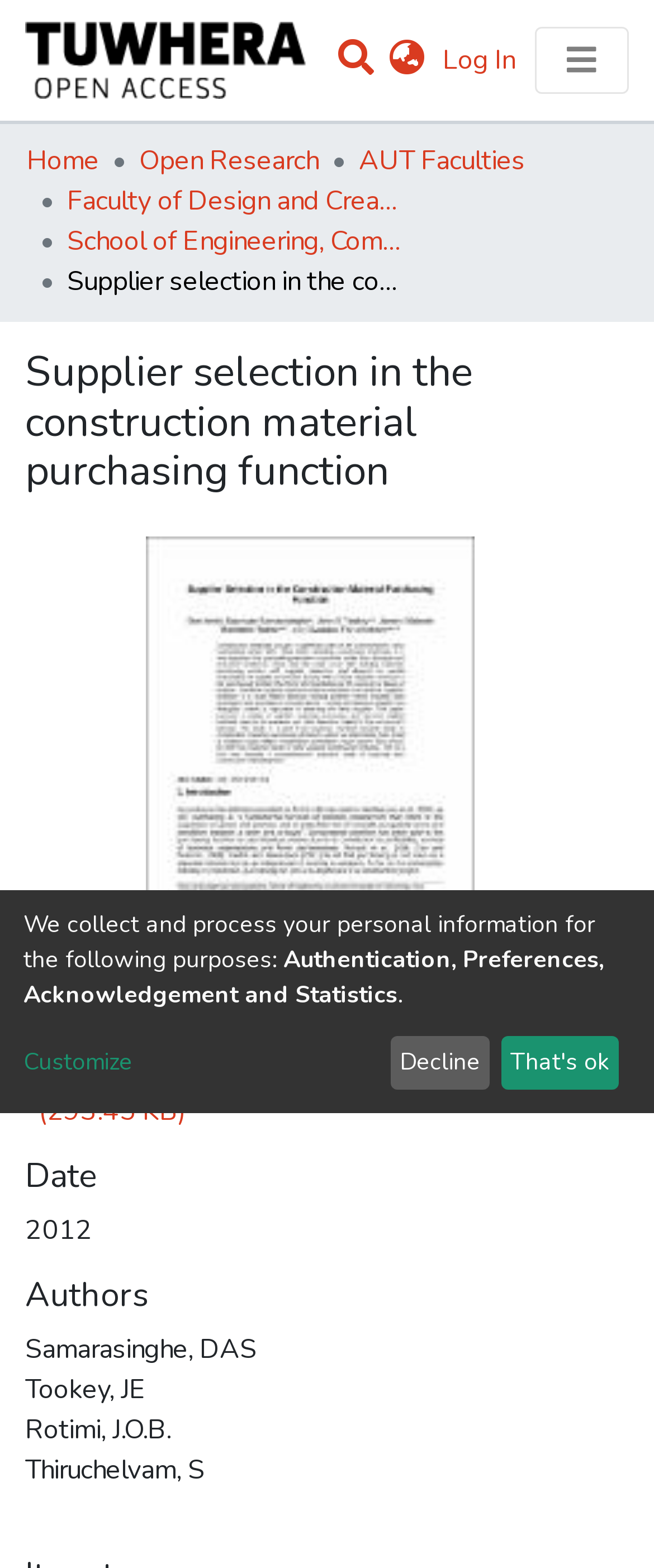Locate the bounding box coordinates of the area that needs to be clicked to fulfill the following instruction: "View files". The coordinates should be in the format of four float numbers between 0 and 1, namely [left, top, right, bottom].

[0.038, 0.662, 0.962, 0.687]